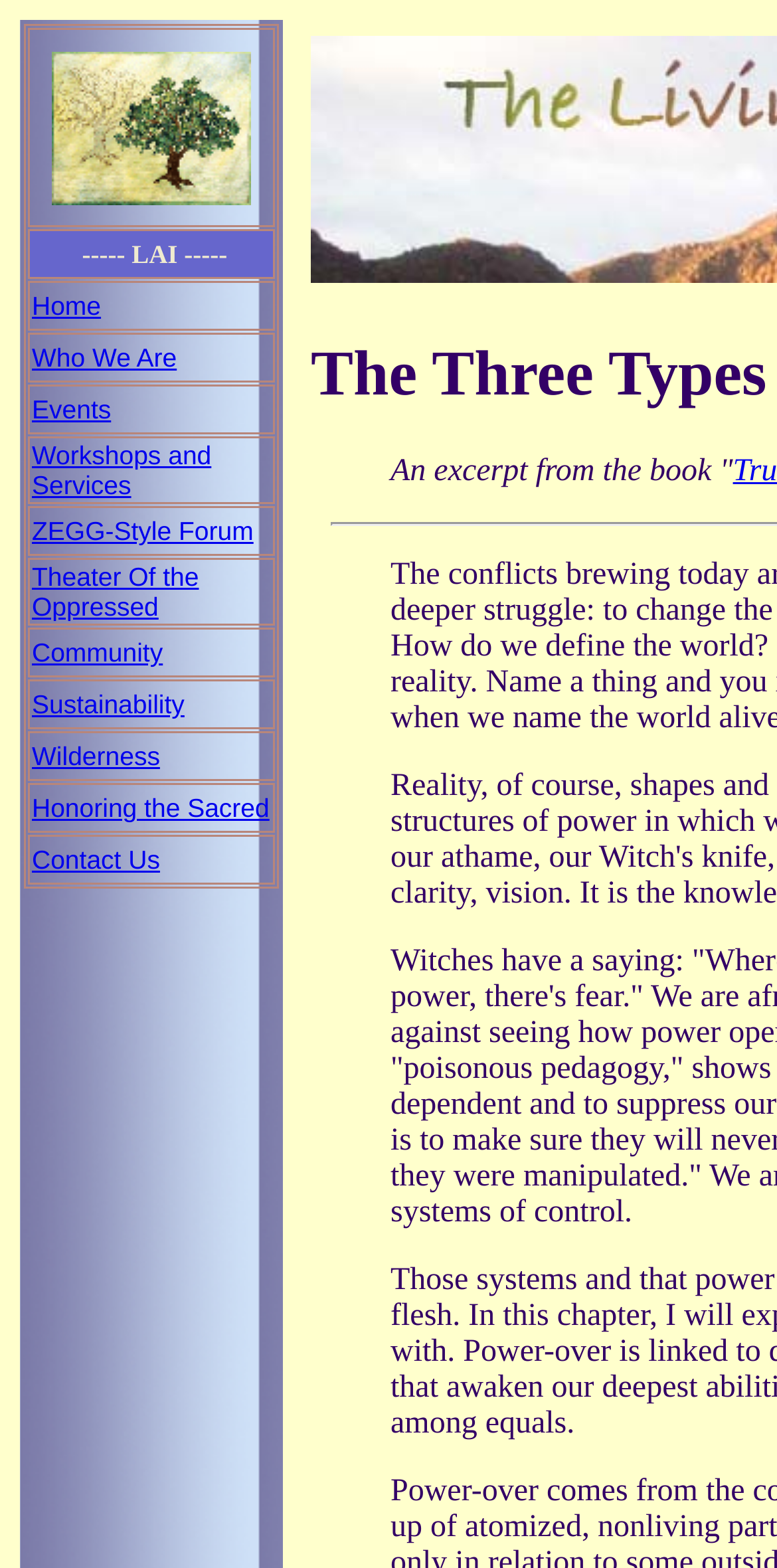Identify and provide the main heading of the webpage.

The Three Types of Power